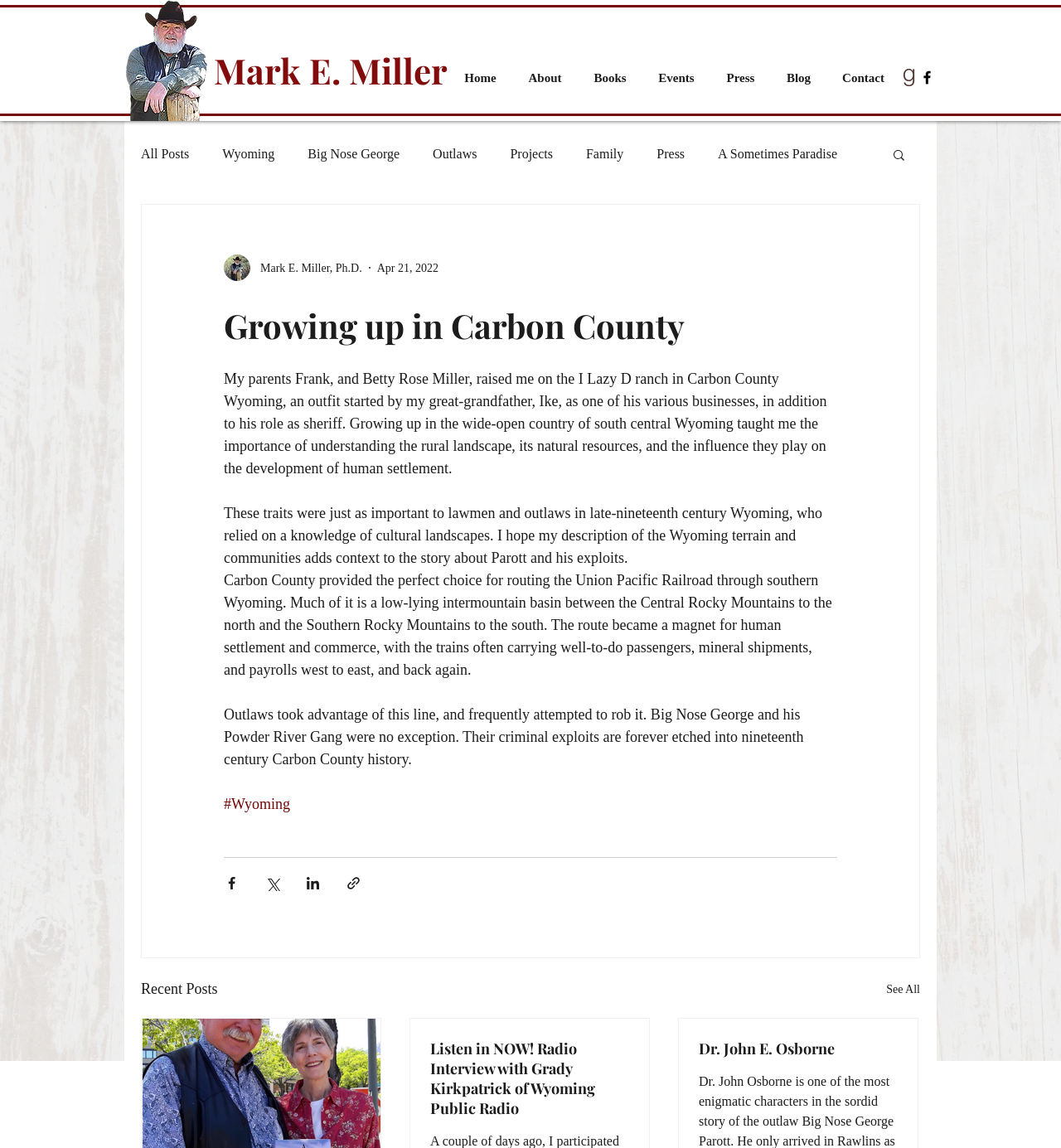Explain the contents of the webpage comprehensively.

This webpage is about Mark E. Miller, a writer, and his experiences growing up in Carbon County, Wyoming. At the top of the page, there is a heading with the title "Mark E. Miller" and a link to his name. Below this, there is a large image that takes up about a quarter of the page. 

To the right of the image, there is a navigation menu with links to different sections of the website, including "Home", "About", "Books", "Events", "Press", "Blog", and "Contact". 

Below the navigation menu, there is a social media bar with links to Facebook and Twitter. 

The main content of the page is an article about Mark E. Miller's childhood in Carbon County, Wyoming. The article is divided into several paragraphs, with headings and static text describing his experiences growing up on a ranch and the influence of the rural landscape on his life. There are also links to related topics, such as "Wyoming", and buttons to share the article on social media.

To the right of the article, there is a navigation menu with links to different categories, including "All Posts", "Wyoming", "Big Nose George", "Outlaws", "Projects", "Family", and "Press". There is also a search button and an image of the writer.

At the bottom of the page, there is a heading that says "Recent Posts" and a link to "See All". Below this, there are two links to recent posts, one about a radio interview and another about Dr. John E. Osborne.